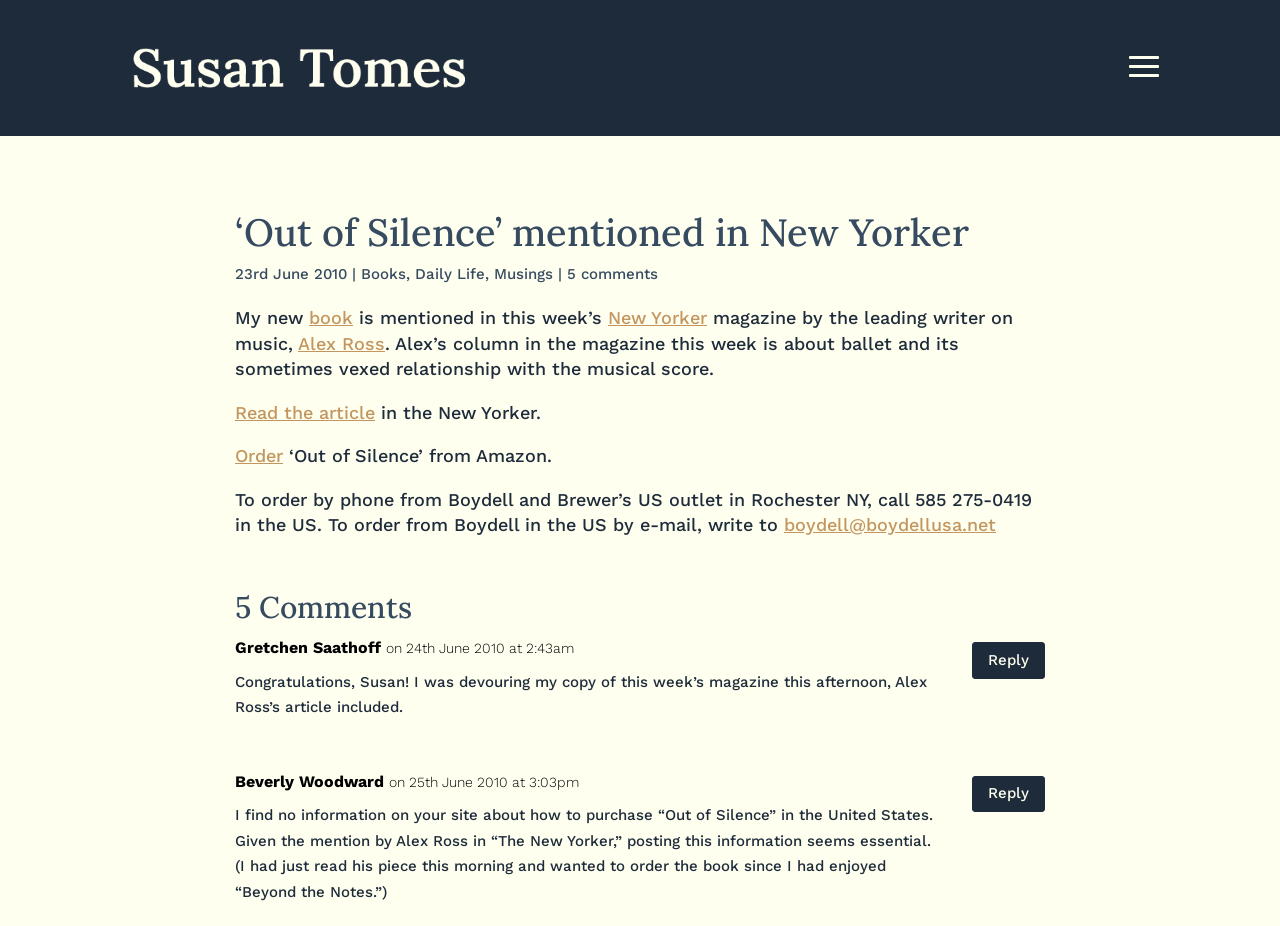Who wrote the article in the New Yorker magazine?
Please provide a detailed answer to the question.

The text 'My new book is mentioned in this week’s New Yorker magazine by the leading writer on music, Alex Ross.' suggests that Alex Ross wrote the article in the New Yorker magazine.